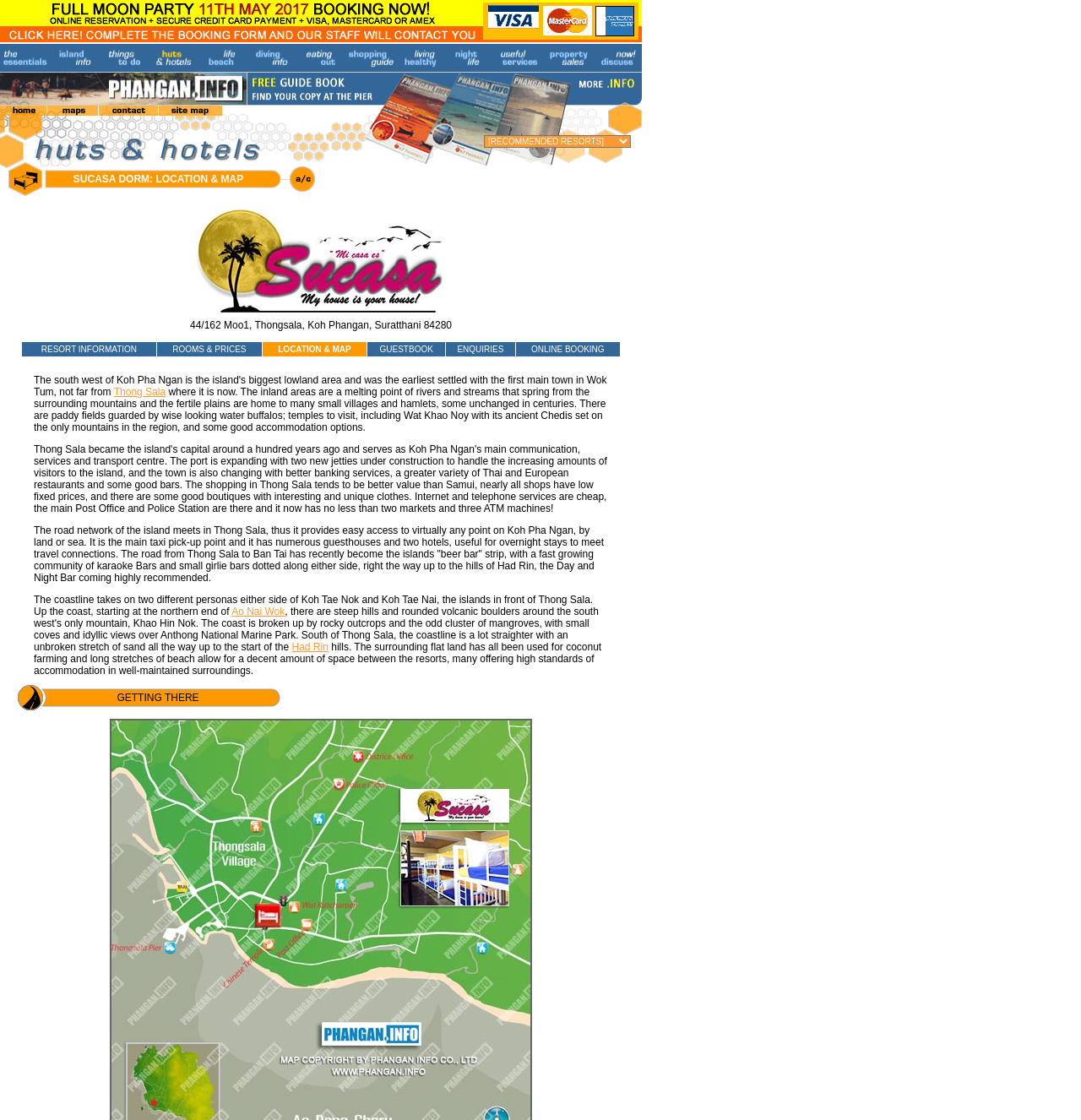What is the main topic of this webpage?
Provide a fully detailed and comprehensive answer to the question.

Based on the webpage content, it appears to be a travel guide or information portal about Koh Phangan island, providing various information about the island, including accommodation, maps, events, and activities.